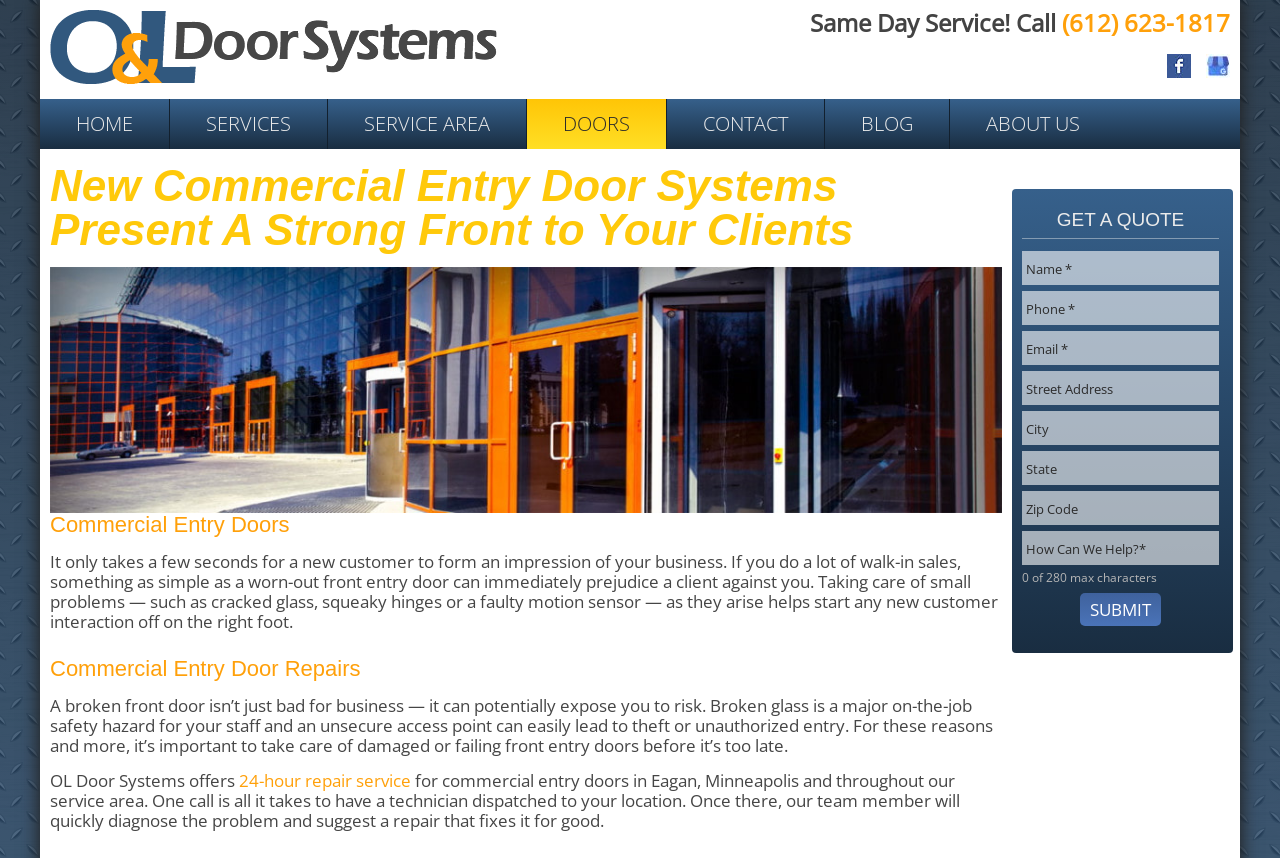Can you find the bounding box coordinates for the element that needs to be clicked to execute this instruction: "Submit the form"? The coordinates should be given as four float numbers between 0 and 1, i.e., [left, top, right, bottom].

[0.844, 0.691, 0.907, 0.729]